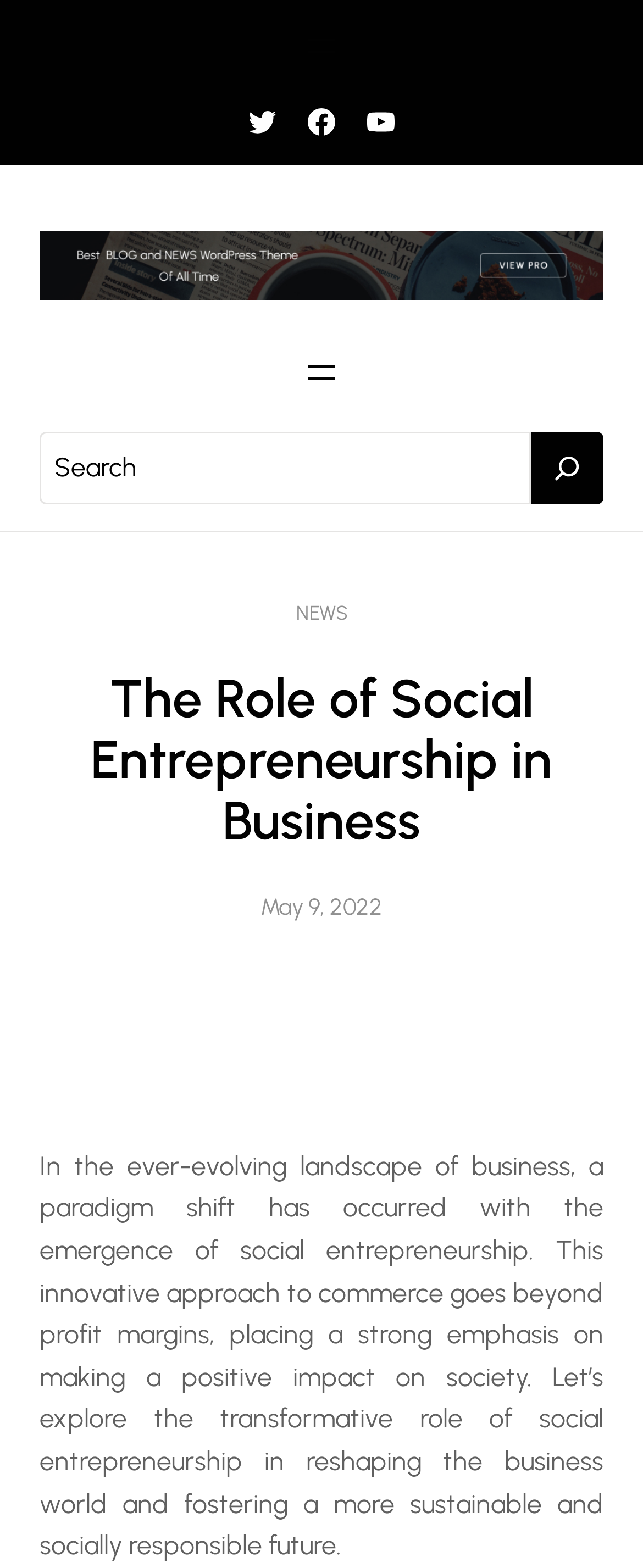Find the bounding box coordinates for the element described here: "Twitter".

[0.382, 0.067, 0.433, 0.088]